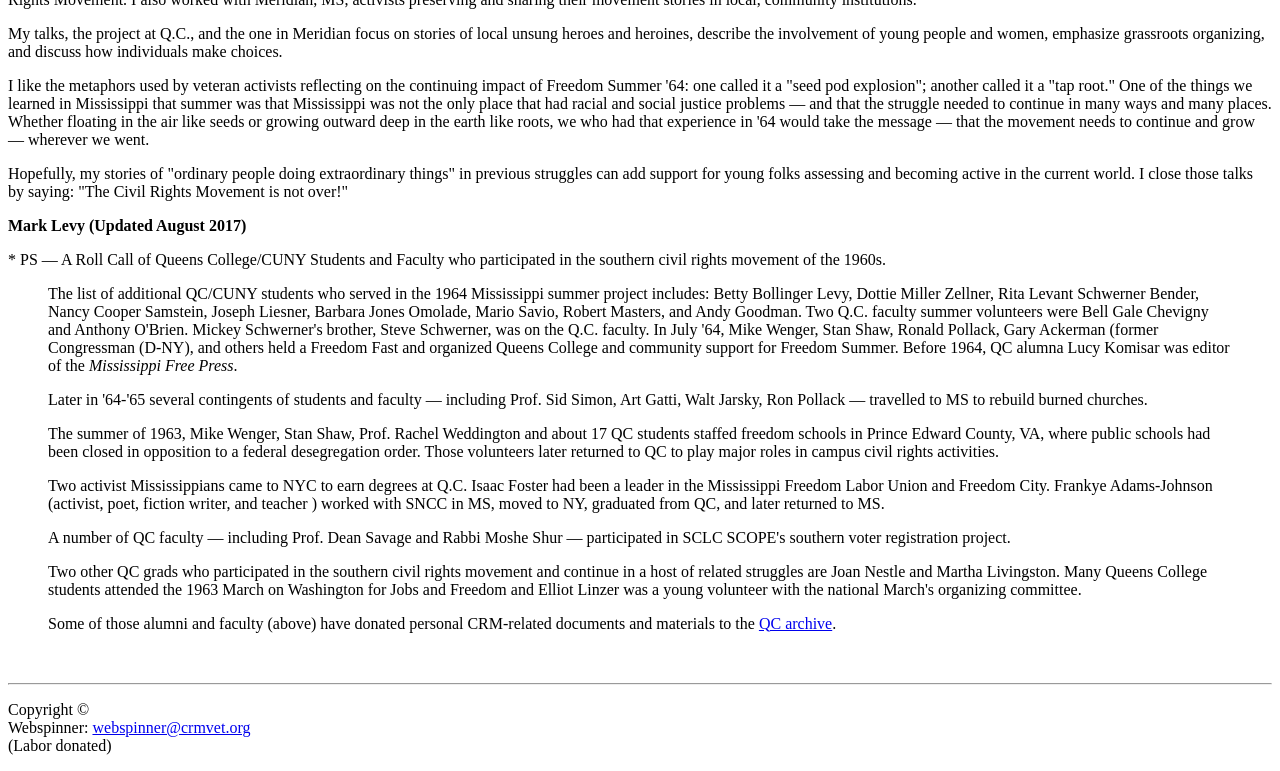Find the bounding box coordinates corresponding to the UI element with the description: "webspinner@crmvet.org". The coordinates should be formatted as [left, top, right, bottom], with values as floats between 0 and 1.

[0.072, 0.932, 0.196, 0.954]